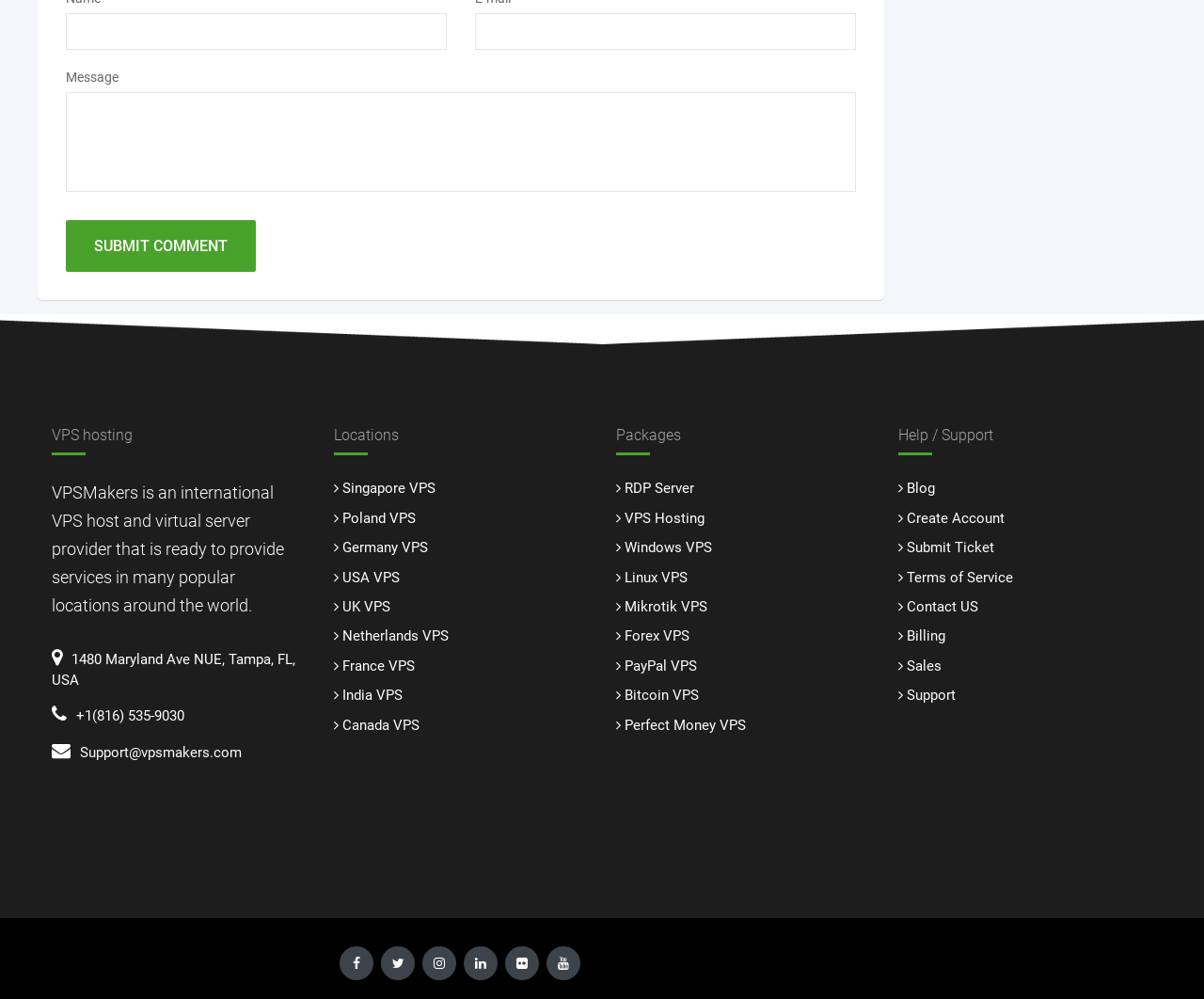Please find and report the bounding box coordinates of the element to click in order to perform the following action: "Click the 'Concrete Contractors Lafayette LA' logo". The coordinates should be expressed as four float numbers between 0 and 1, in the format [left, top, right, bottom].

None